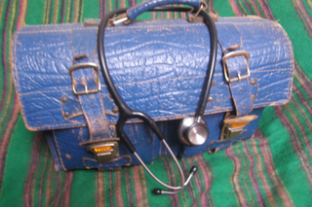What is resting on top of the bag?
Please use the image to provide a one-word or short phrase answer.

A stethoscope